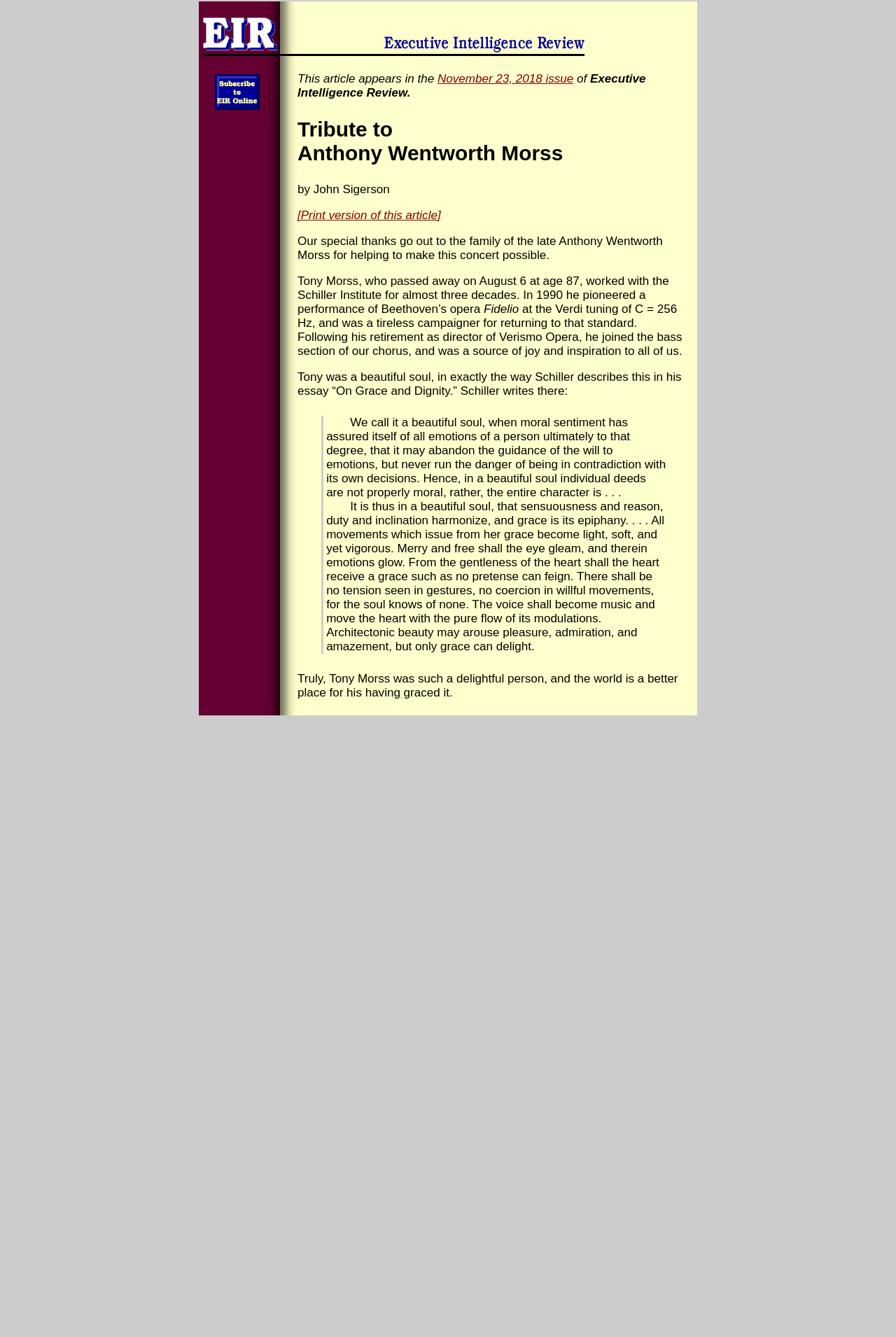What is the date of the issue mentioned in the article?
Refer to the image and offer an in-depth and detailed answer to the question.

The article mentions that it appears in the November 23, 2018 issue of Executive Intelligence Review.